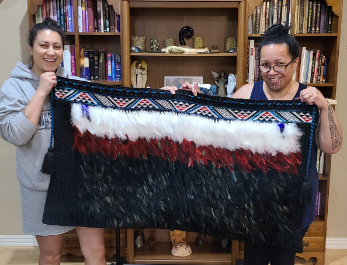What is the significance of the textile piece?
Using the visual information, respond with a single word or phrase.

Connection to heritage